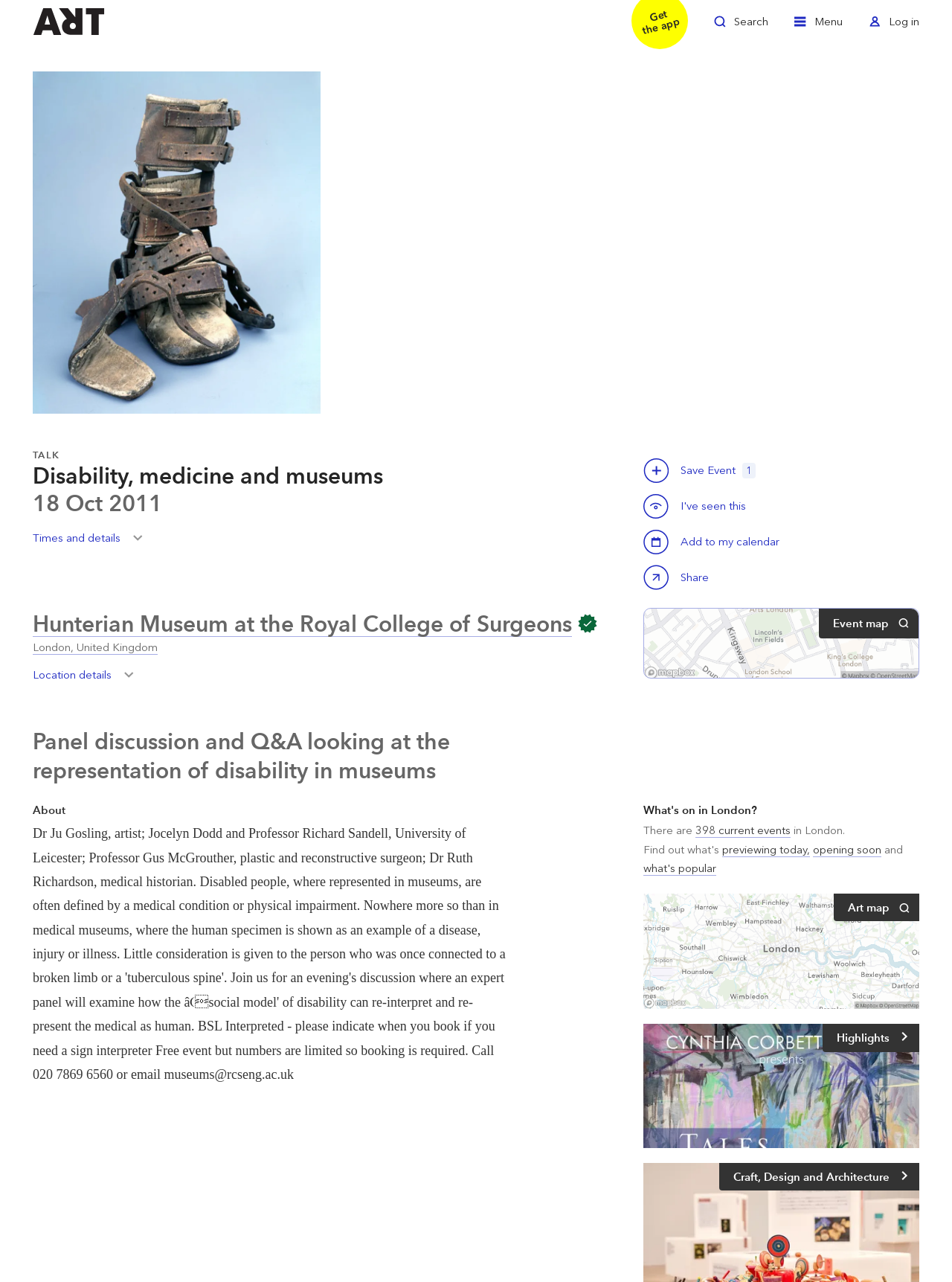Provide a one-word or short-phrase answer to the question:
What is the event title?

Disability, medicine and museums